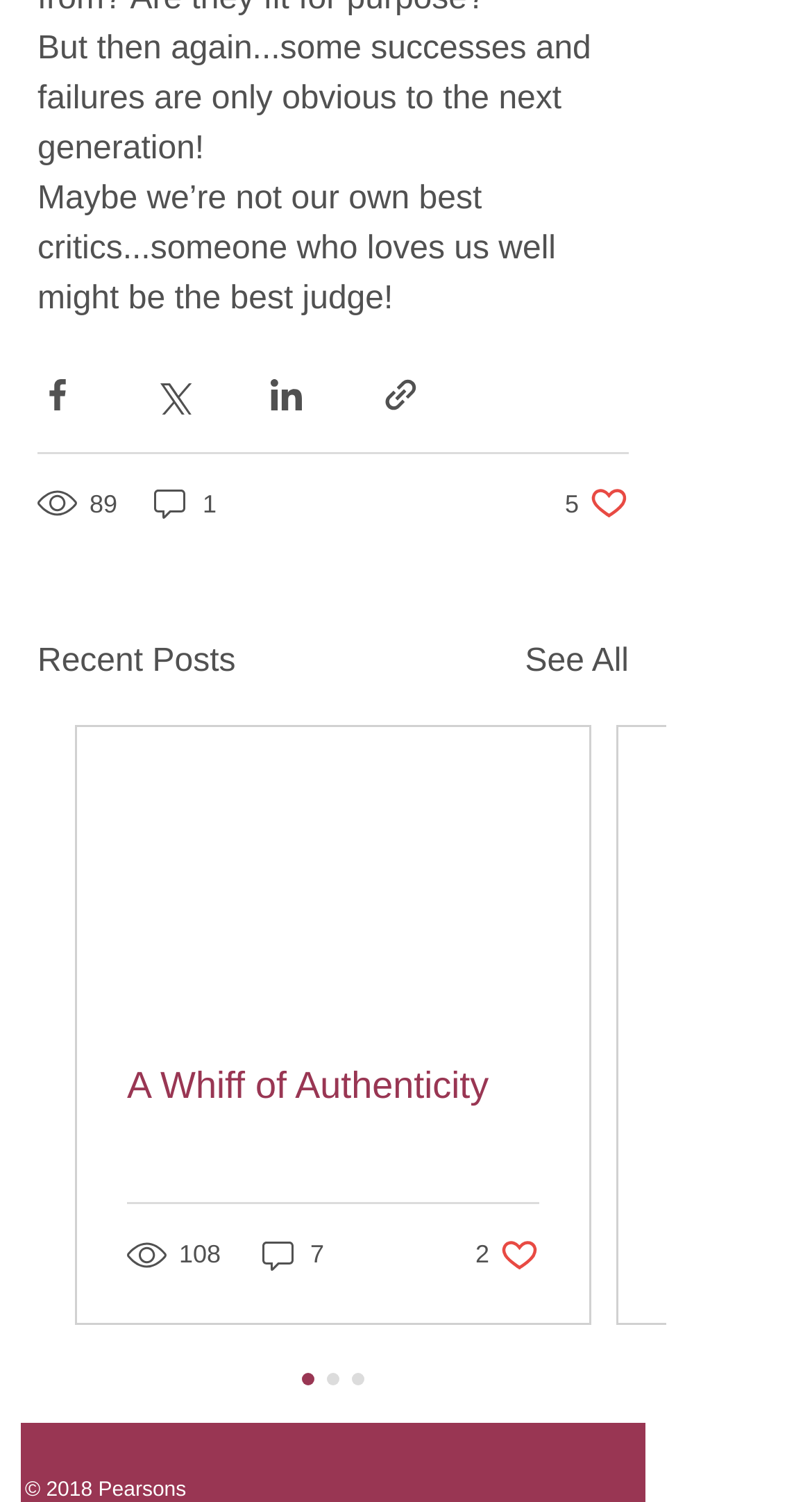How many comments does the second post have?
Using the image provided, answer with just one word or phrase.

7